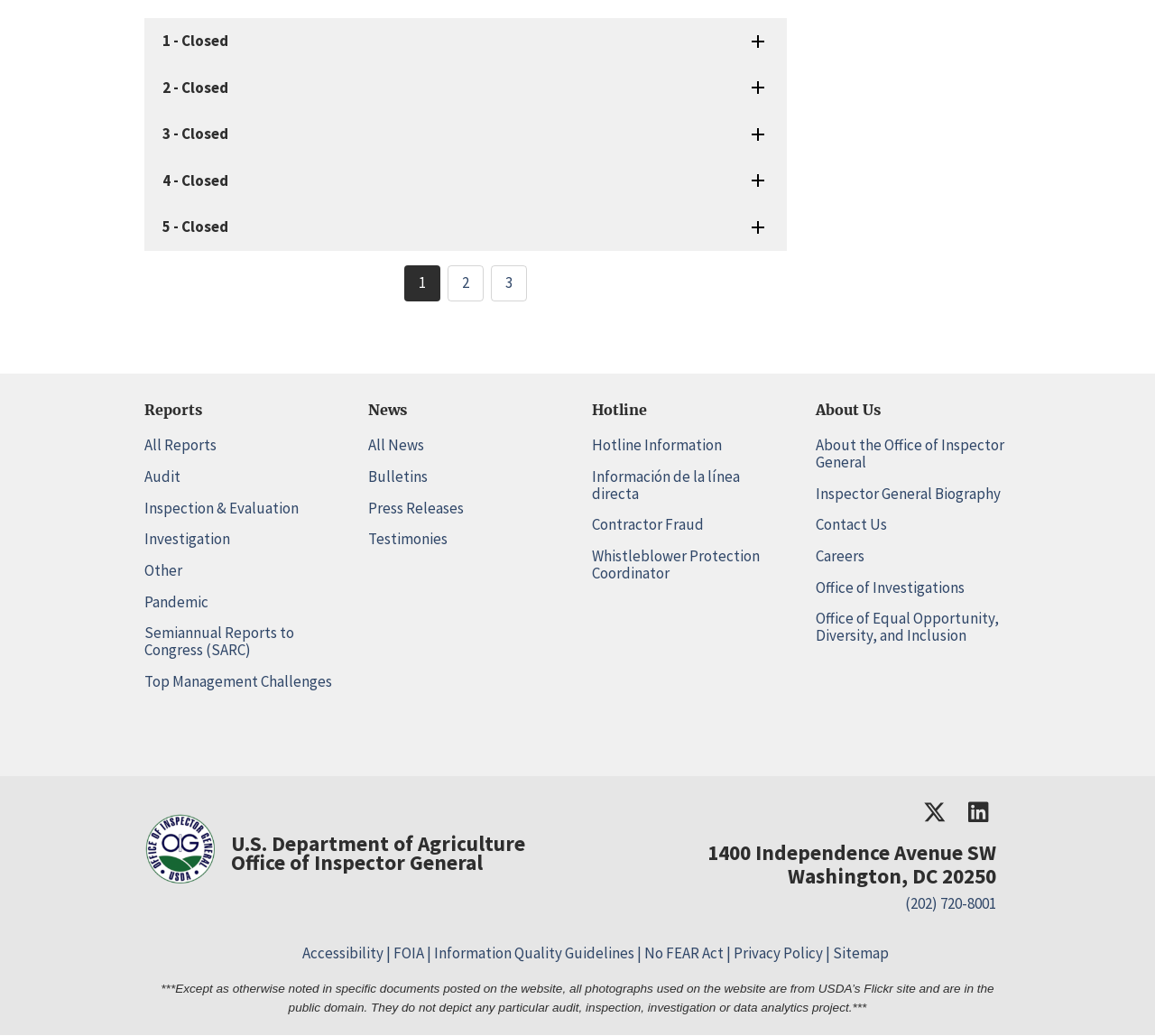Examine the screenshot and answer the question in as much detail as possible: How many pages are there in the pagination?

I found the answer by looking at the pagination navigation at the top of the page, which has links to 'Current page 1', 'Page 2', and 'Page 3'.